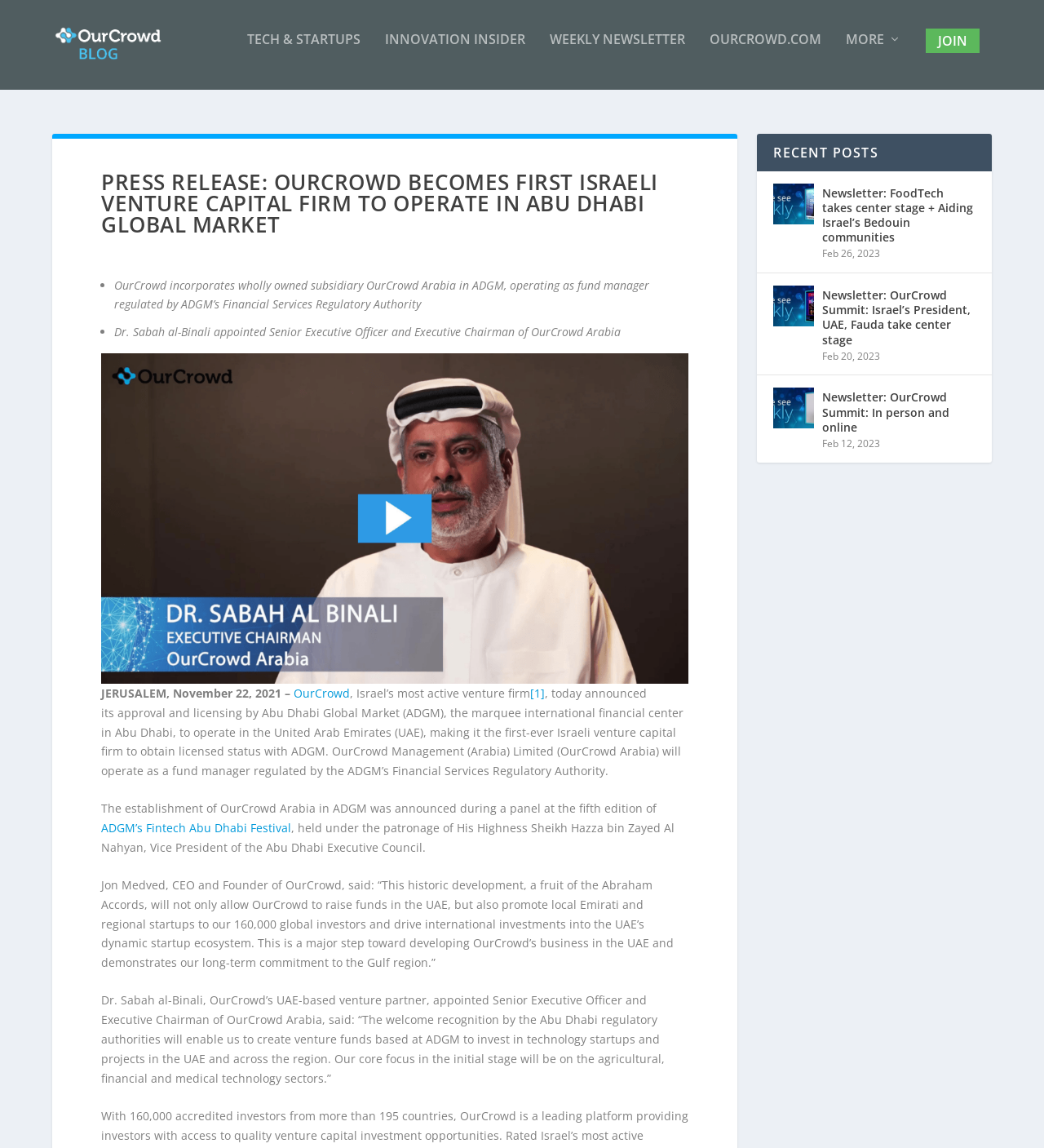What is the date of the second newsletter?
Answer the question with as much detail as you can, using the image as a reference.

The question asks for the date of the second newsletter, which can be found in the 'RECENT POSTS' section. The second newsletter has a date of 'Feb 20, 2023', indicating that this is the correct answer.